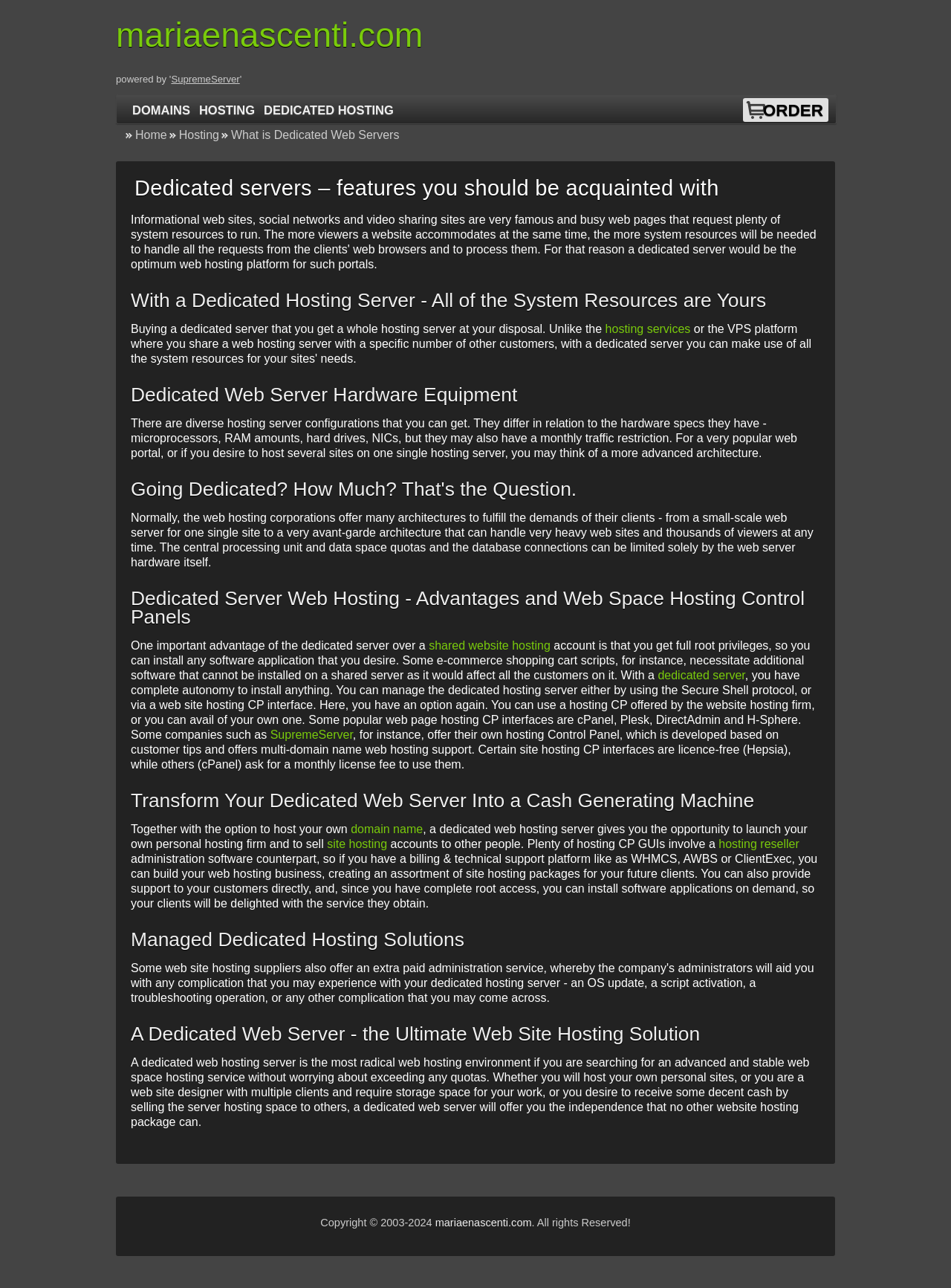Based on the element description: "shared website hosting", identify the UI element and provide its bounding box coordinates. Use four float numbers between 0 and 1, [left, top, right, bottom].

[0.451, 0.496, 0.579, 0.506]